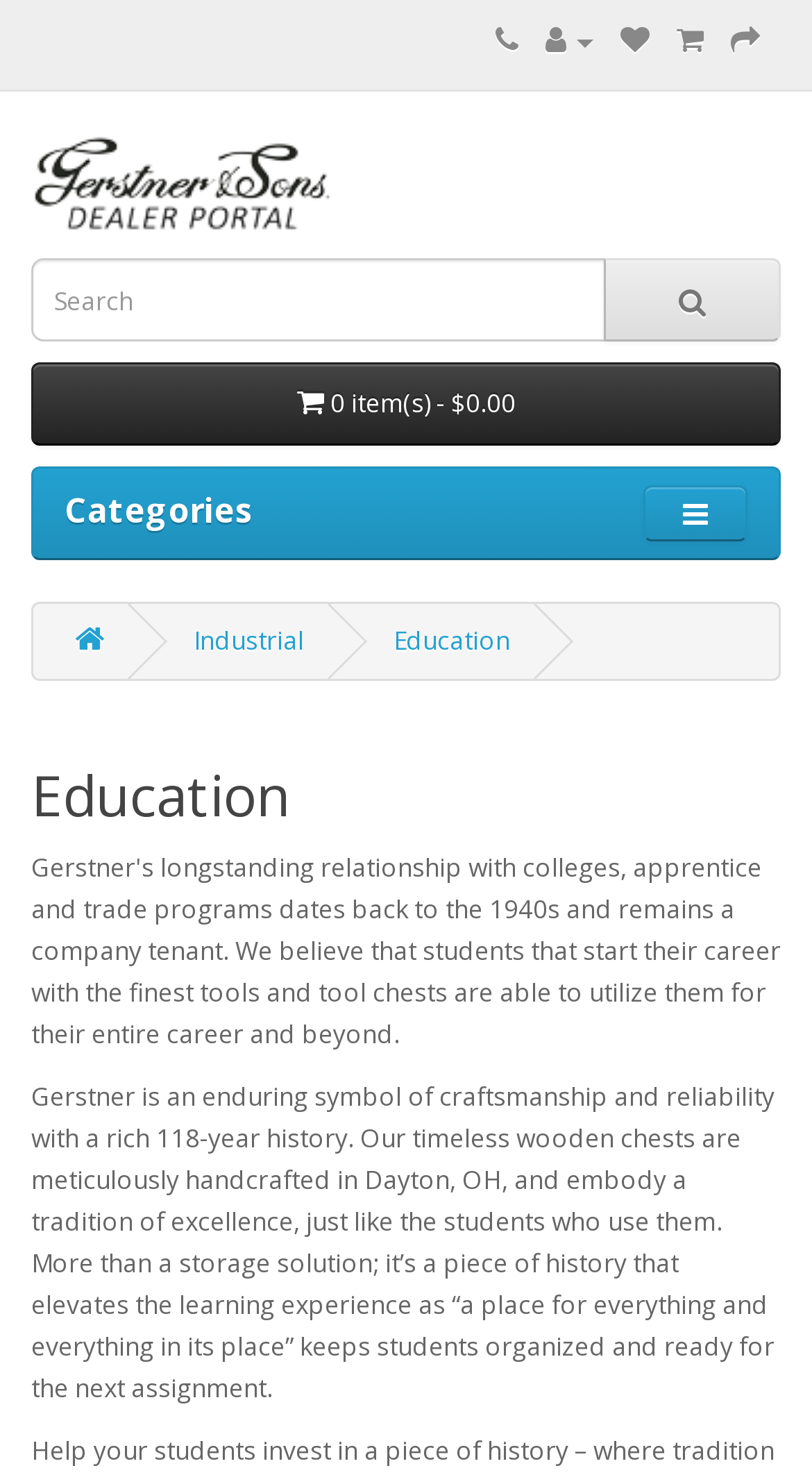Please identify the bounding box coordinates of the area that needs to be clicked to follow this instruction: "filter by Industrial".

[0.238, 0.423, 0.374, 0.447]